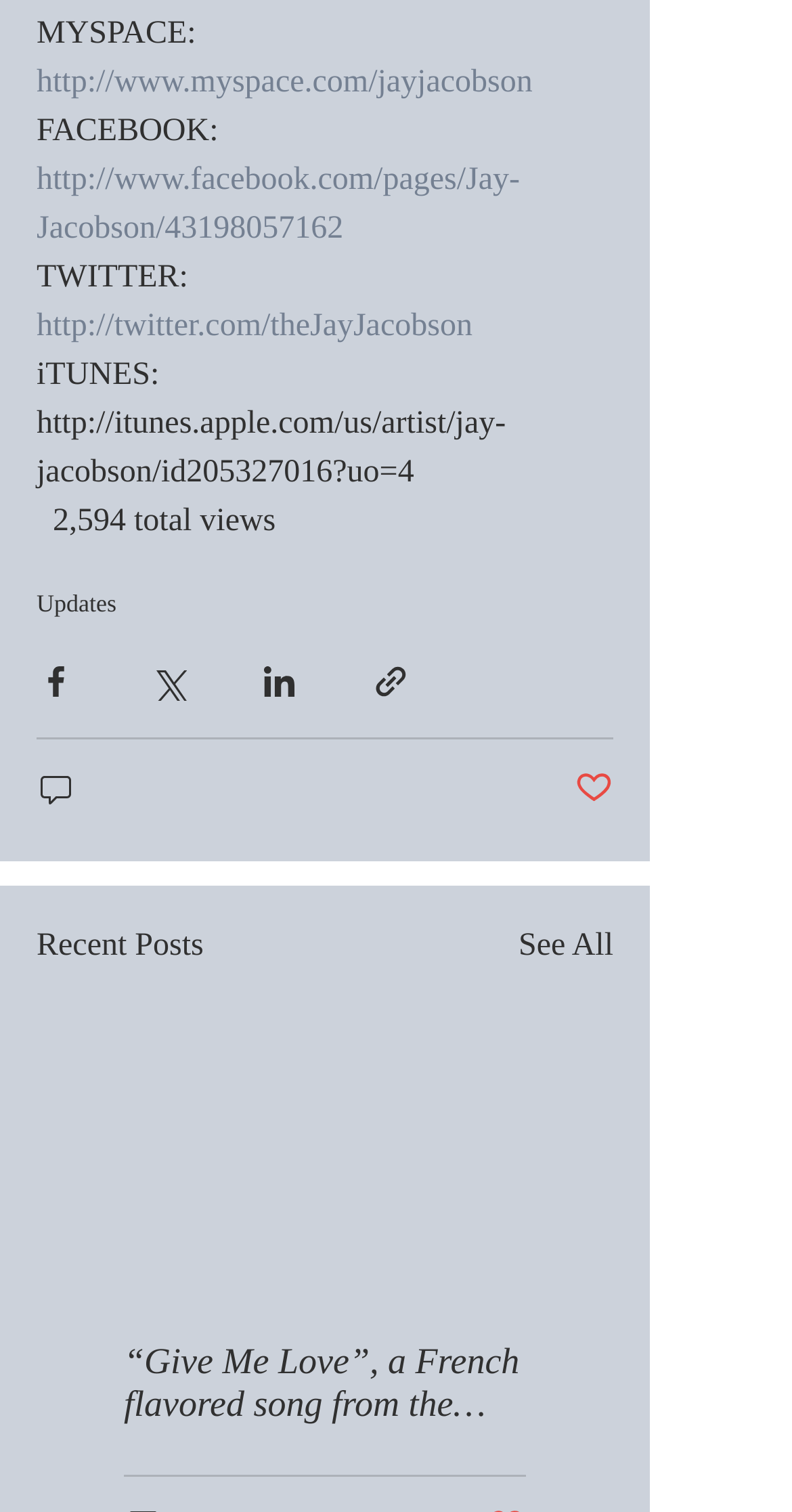Find the bounding box coordinates of the area to click in order to follow the instruction: "Visit my Myspace page".

[0.046, 0.043, 0.672, 0.066]